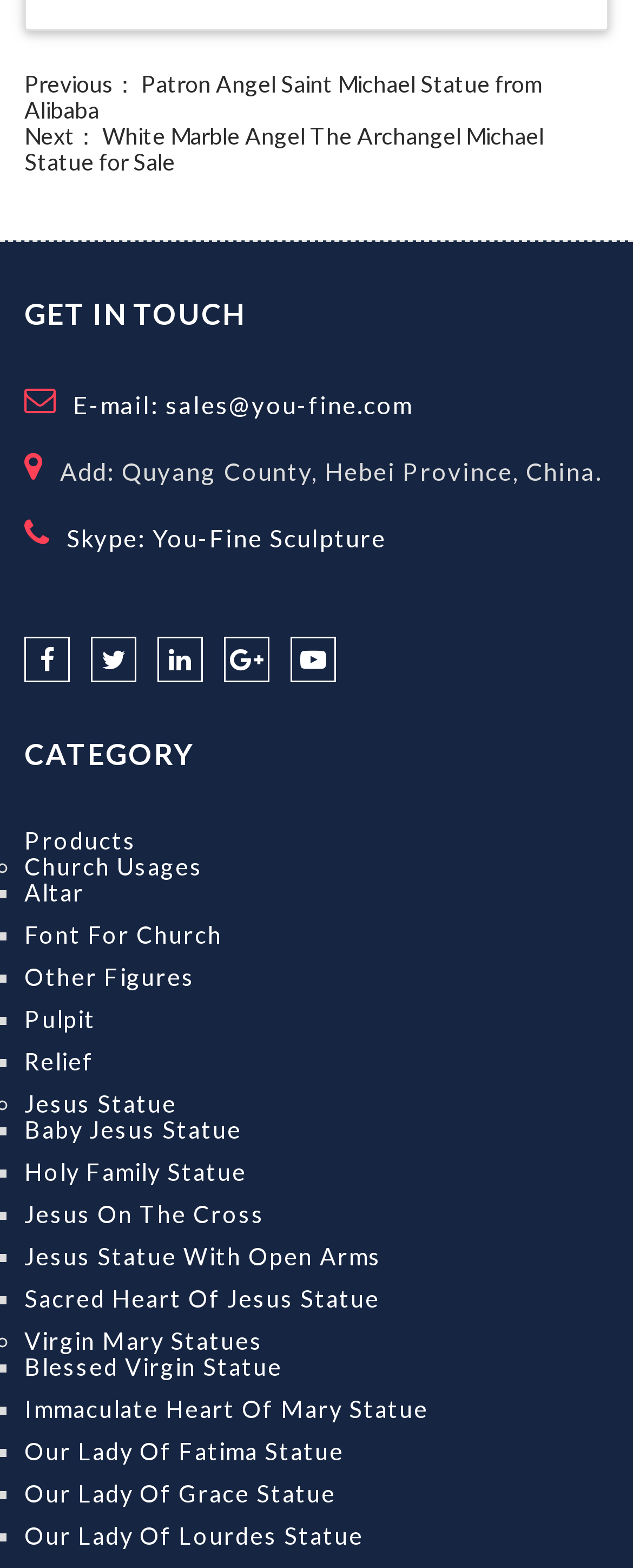Determine the bounding box coordinates for the HTML element mentioned in the following description: "Jesus on the Cross". The coordinates should be a list of four floats ranging from 0 to 1, represented as [left, top, right, bottom].

[0.038, 0.765, 0.418, 0.783]